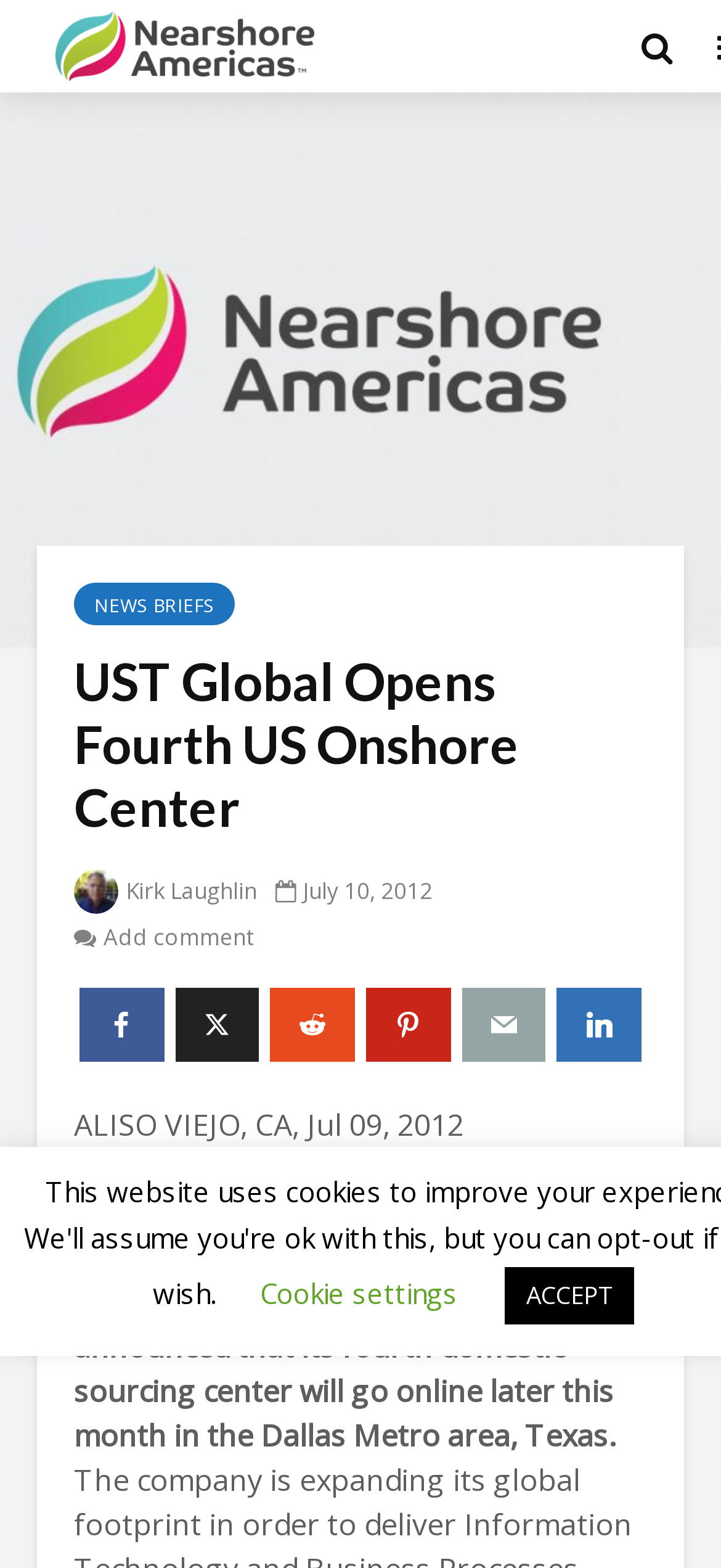Using floating point numbers between 0 and 1, provide the bounding box coordinates in the format (top-left x, top-left y, bottom-right x, bottom-right y). Locate the UI element described here: Cookie settings

[0.36, 0.813, 0.635, 0.836]